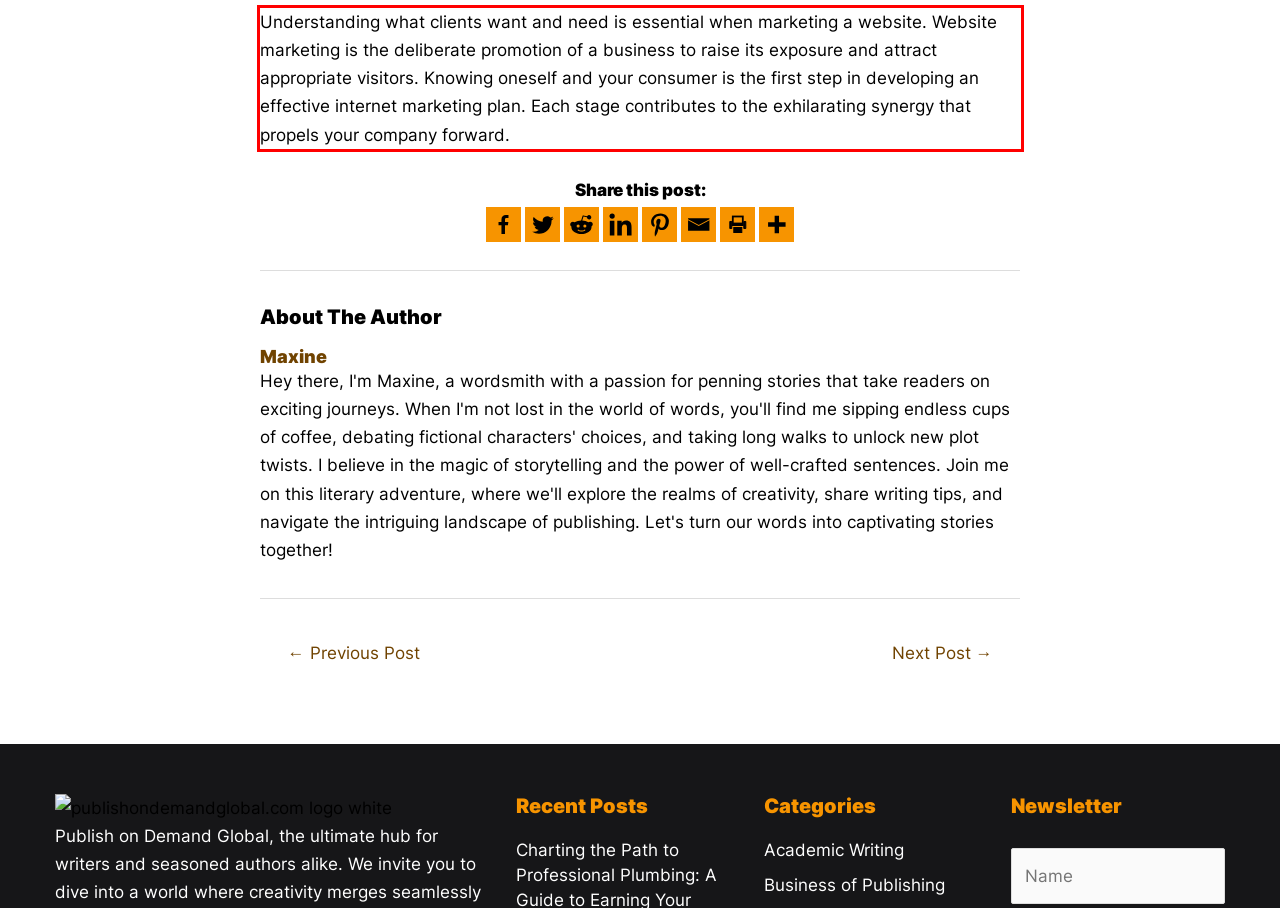Using the provided screenshot of a webpage, recognize the text inside the red rectangle bounding box by performing OCR.

Understanding what clients want and need is essential when marketing a website. Website marketing is the deliberate promotion of a business to raise its exposure and attract appropriate visitors. Knowing oneself and your consumer is the first step in developing an effective internet marketing plan. Each stage contributes to the exhilarating synergy that propels your company forward.